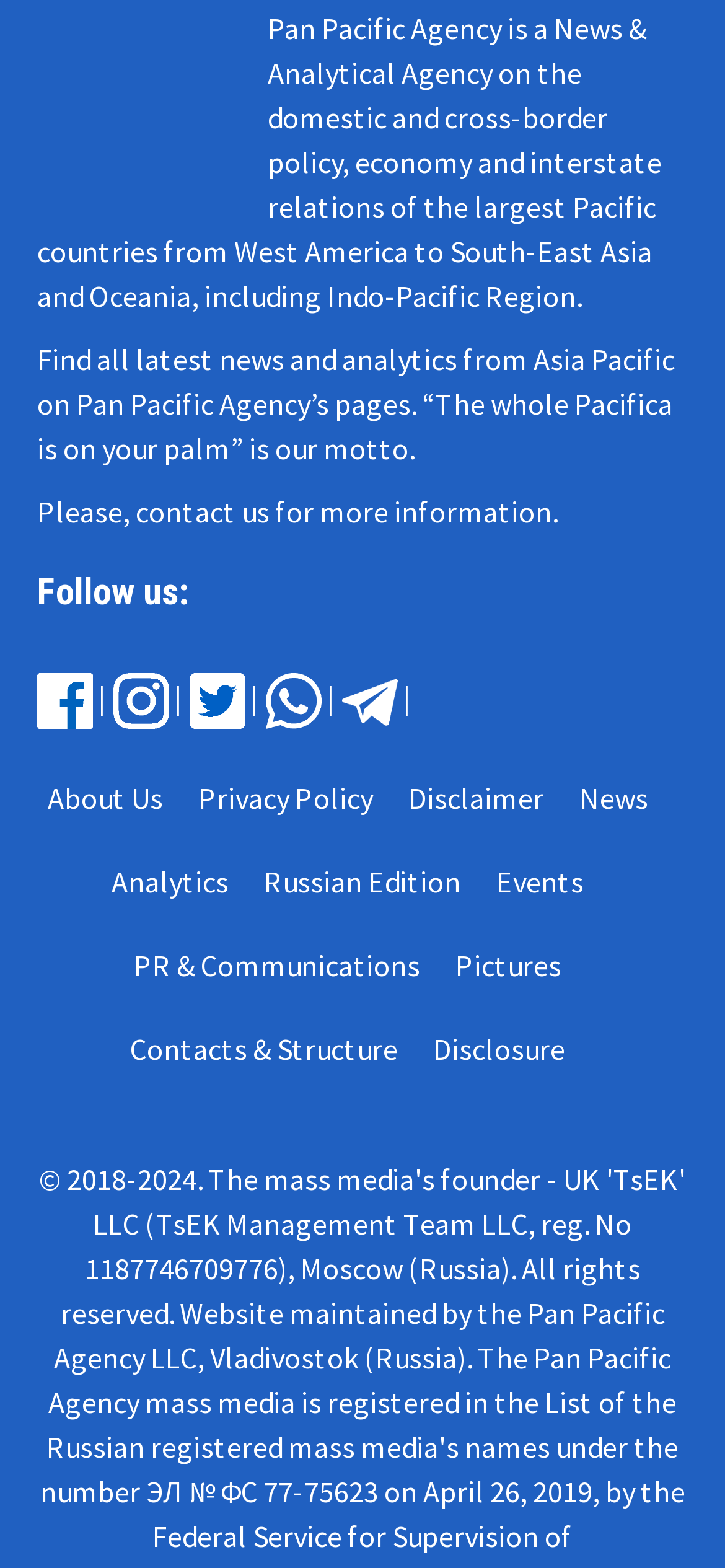From the screenshot, find the bounding box of the UI element matching this description: "Events". Supply the bounding box coordinates in the form [left, top, right, bottom], each a float between 0 and 1.

[0.685, 0.55, 0.846, 0.574]